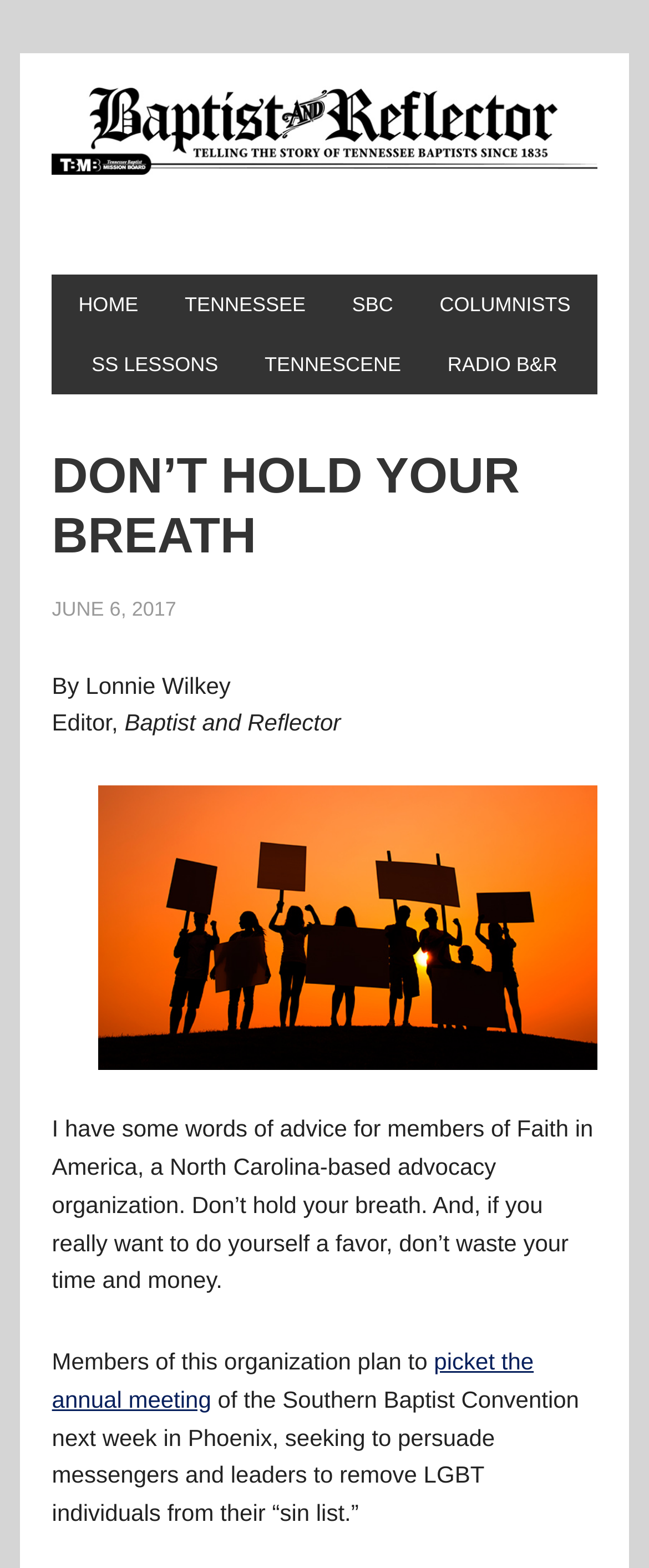What is the purpose of the members of Faith in America?
Based on the image, respond with a single word or phrase.

to persuade messengers and leaders